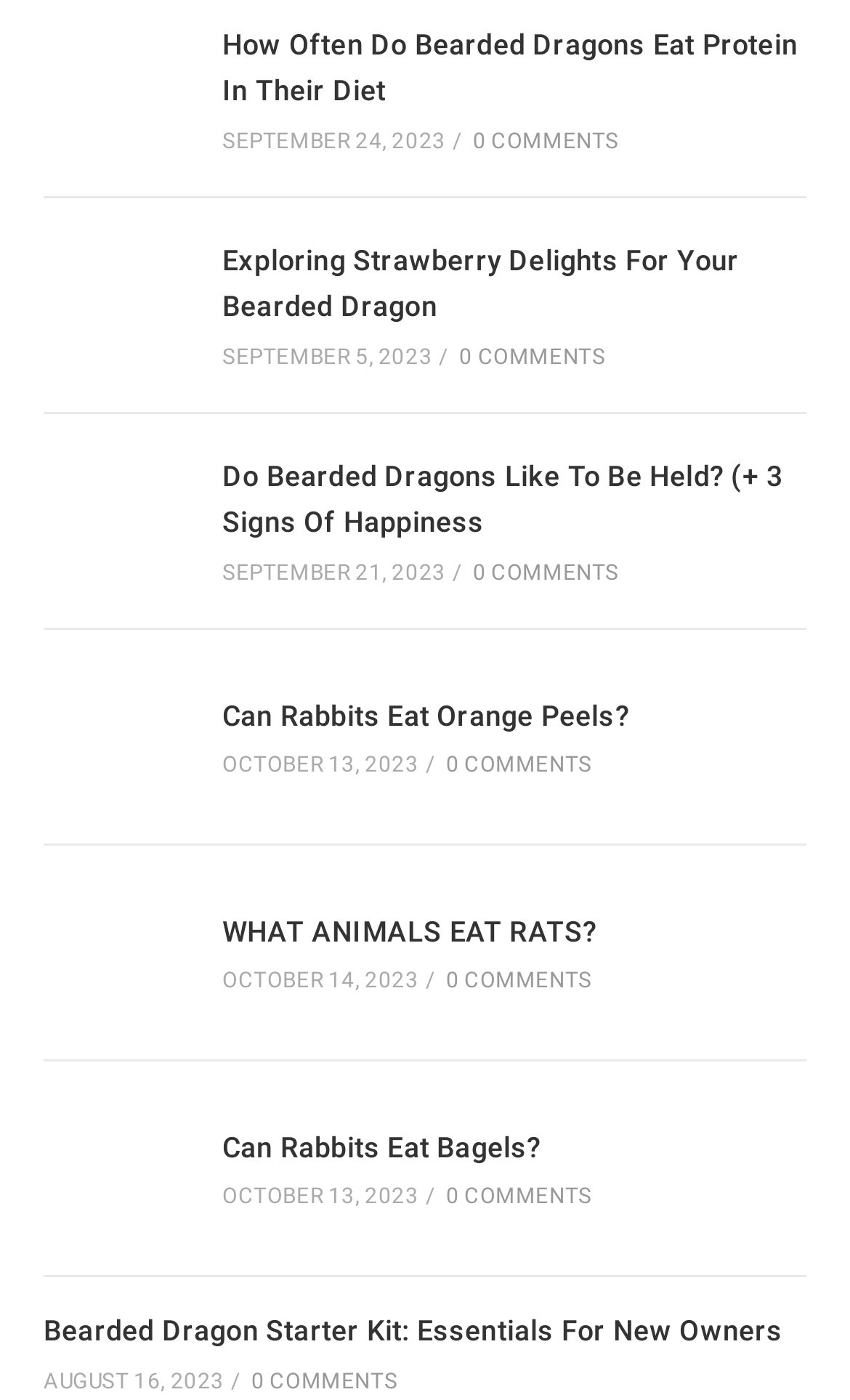Identify the bounding box for the element characterized by the following description: "0 Comments".

[0.556, 0.4, 0.728, 0.417]